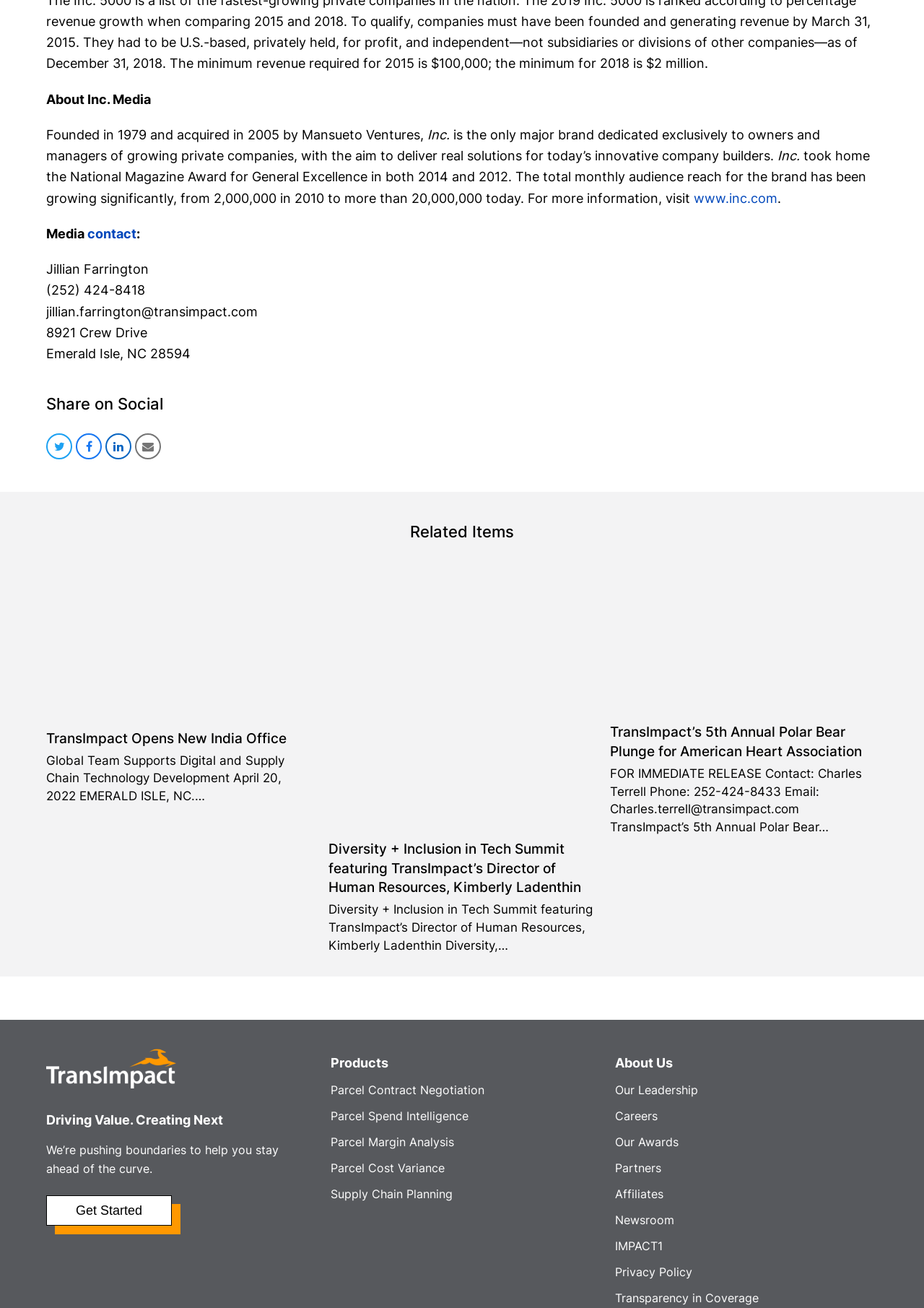Determine the bounding box coordinates of the region that needs to be clicked to achieve the task: "Visit Inc.com".

[0.751, 0.146, 0.841, 0.157]